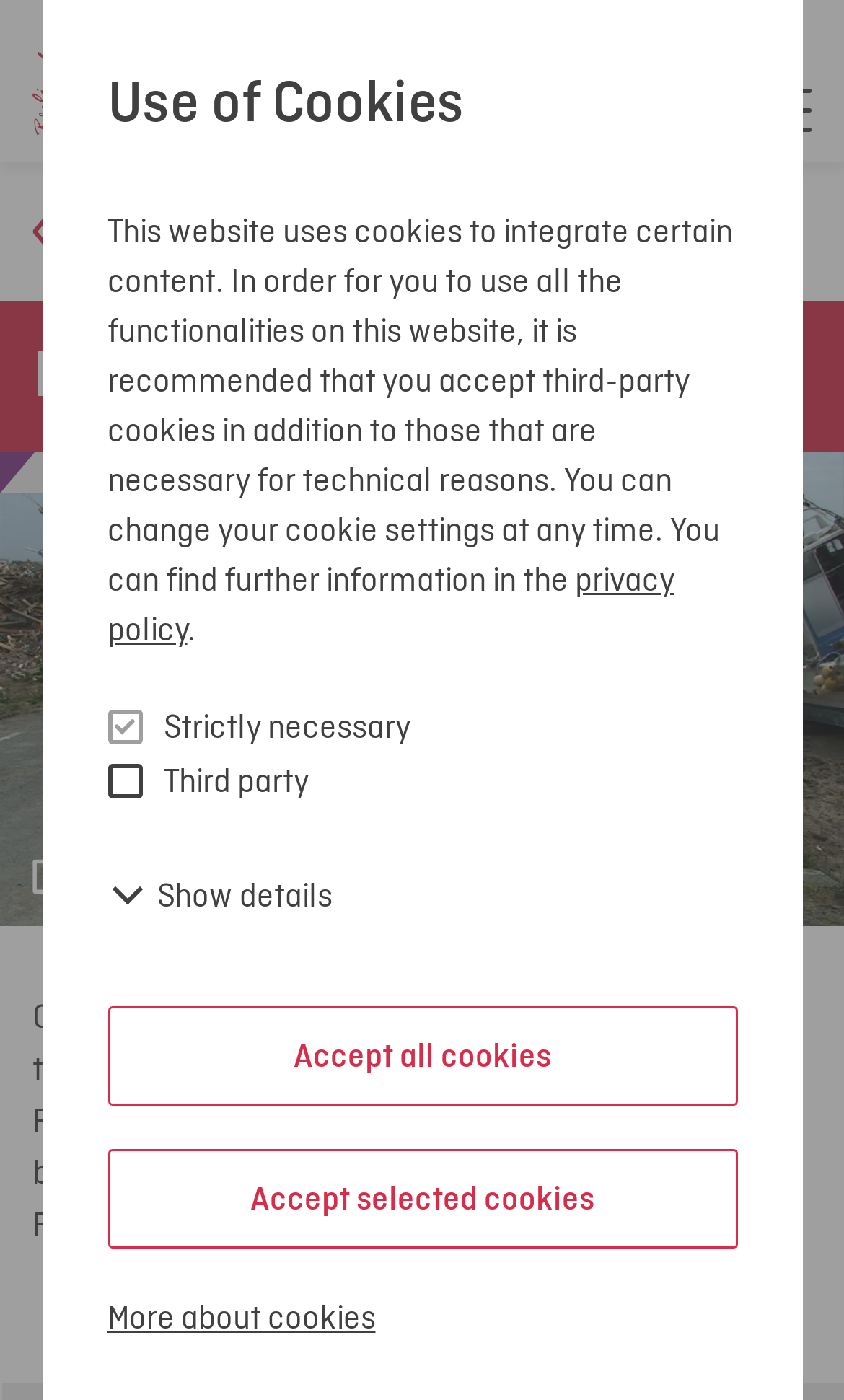Please specify the bounding box coordinates of the clickable region to carry out the following instruction: "View the image gallery". The coordinates should be four float numbers between 0 and 1, in the format [left, top, right, bottom].

[0.0, 0.579, 0.145, 0.662]